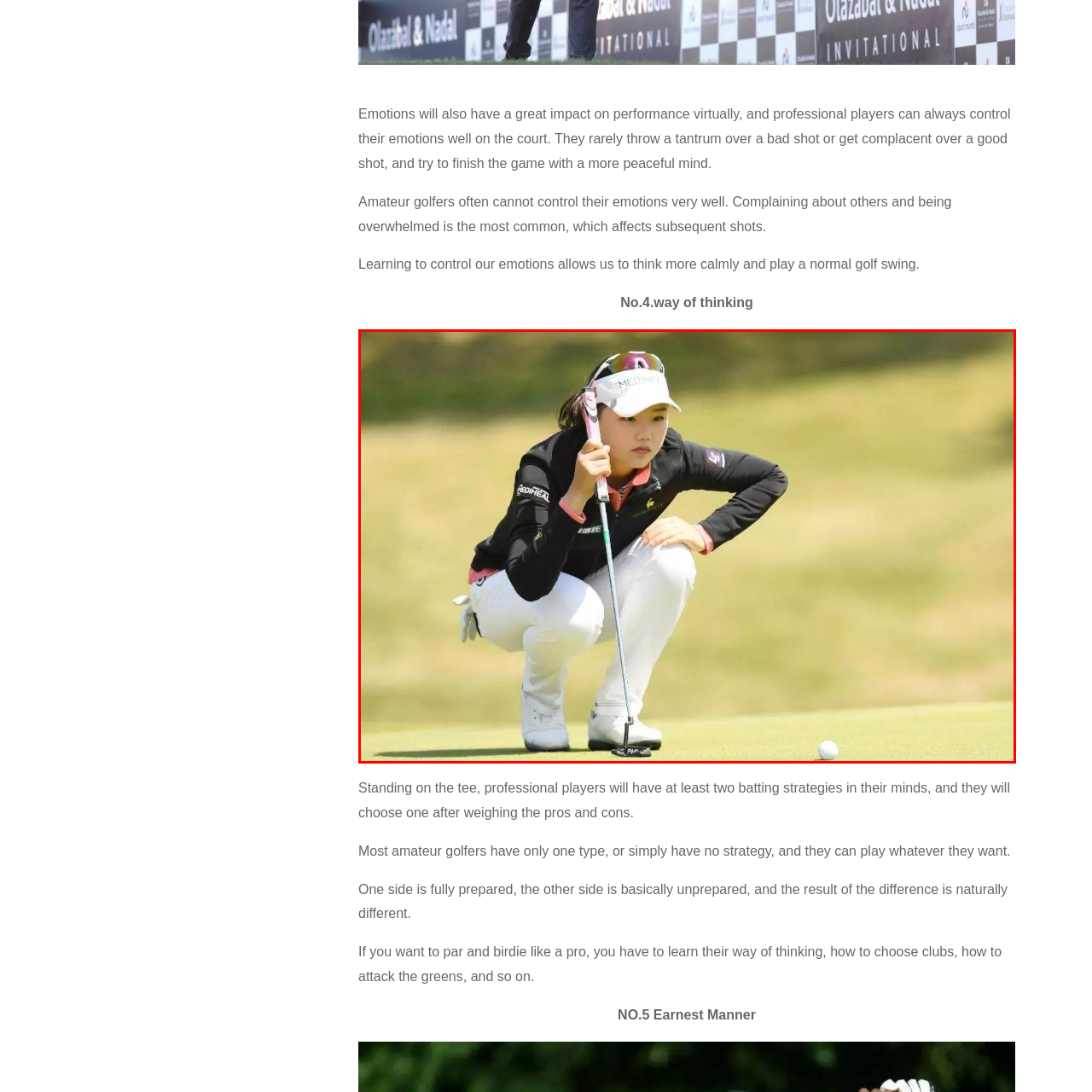Describe meticulously the scene encapsulated by the red boundary in the image.

The image captures a focused female golfer in the midst of preparing for her putt on a sunlit green. She is crouched down, intently analyzing her shot, with her right hand gripping the putter and her left hand resting thoughtfully on her knee. Dressed in a sleek black jacket with contrasting detailing and white pants, she exudes a blend of concentration and determination. Notably, the backdrop hints at a well-manicured golf course, emphasizing the intensity of the moment as she strives to control her emotions and strategize her next move, reflecting the meticulous mindset of professional players. This scene resonates with the insights that controlling emotions can greatly influence performance in golf, especially when compared to amateur players, who may struggle with focus and strategy.